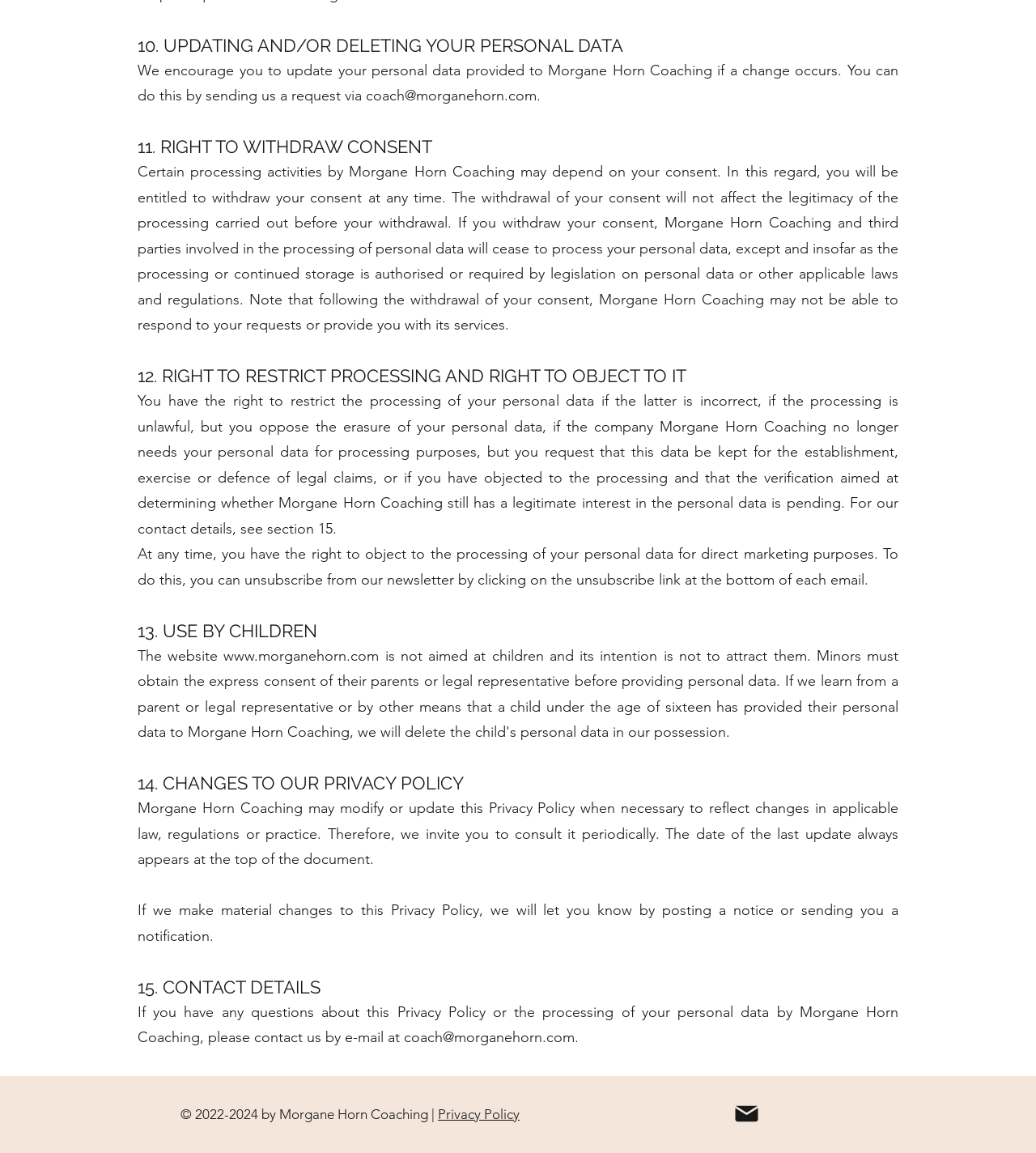Give a succinct answer to this question in a single word or phrase: 
What is the email address to request updating personal data?

coach@morganehorn.com